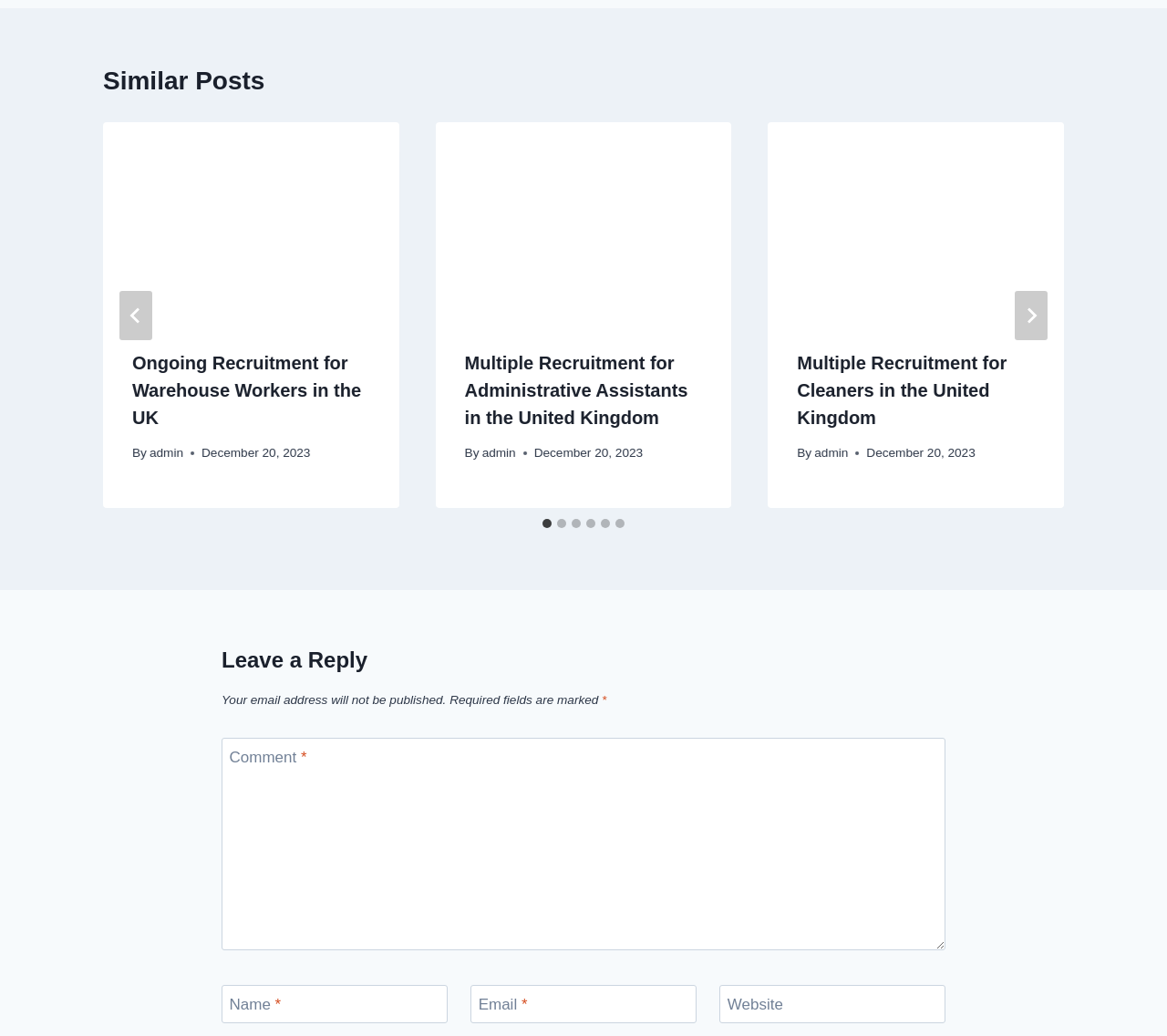Identify the bounding box coordinates for the UI element described as follows: admin. Use the format (top-left x, top-left y, bottom-right x, bottom-right y) and ensure all values are floating point numbers between 0 and 1.

[0.413, 0.431, 0.442, 0.444]